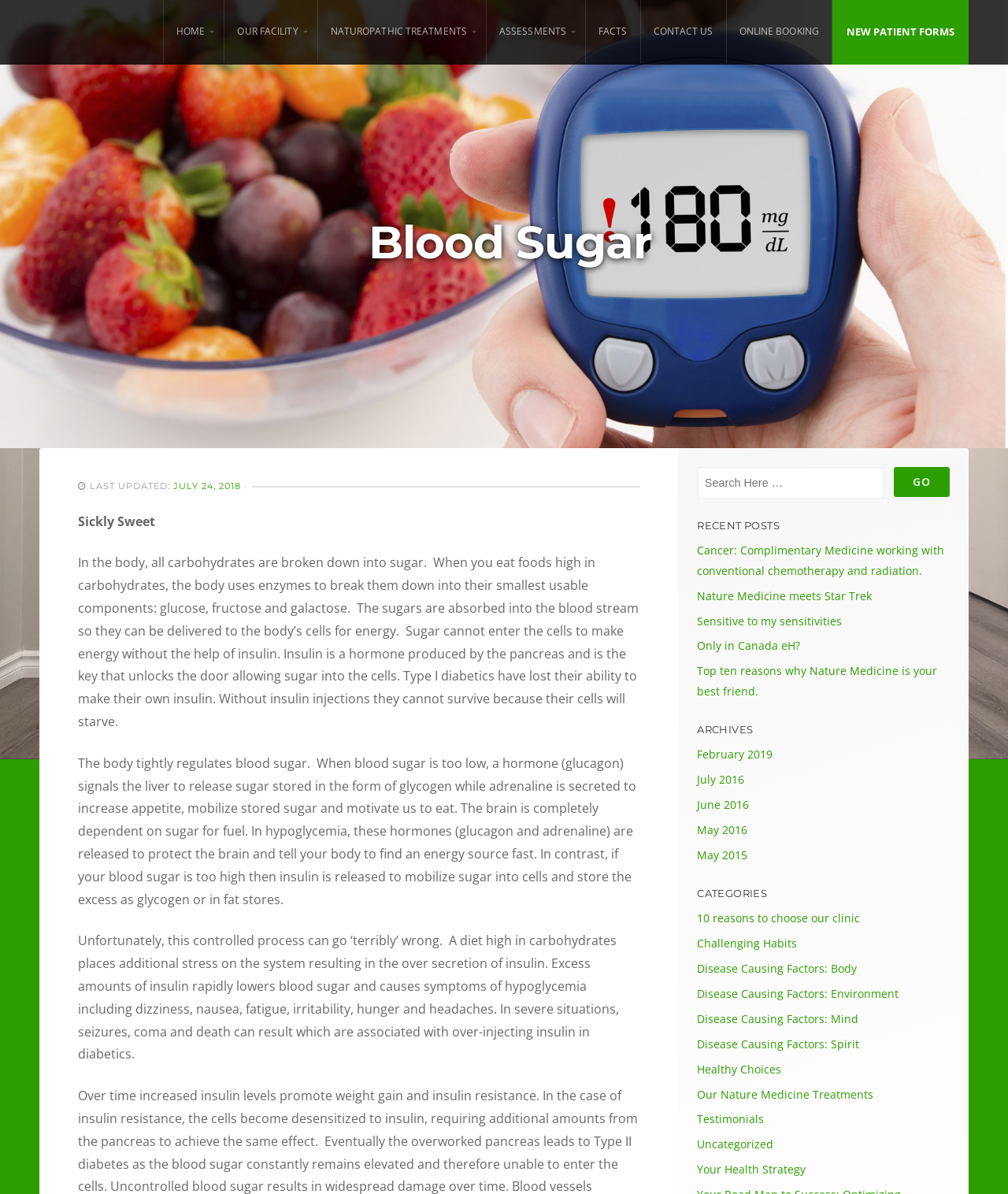Analyze and describe the webpage in a detailed narrative.

The webpage is about Blood Sugar and its relation to Nature Medicine Clinic. At the top, there is a navigation menu with 9 links: "NEW PATIENT FORMS", "HOME", "OUR FACILITY", "NATUROPATHIC TREATMENTS", "ASSESSMENTS", "FACTS", "CONTACT US", "ONLINE BOOKING", and "HOME" again. 

Below the navigation menu, there is a heading "Blood Sugar" followed by a paragraph explaining how the body regulates blood sugar levels. The text describes how carbohydrates are broken down into sugar, and how insulin helps sugar enter the cells. It also explains what happens when blood sugar levels are too high or too low.

On the left side of the page, there is a section with a heading "LAST UPDATED" followed by a link "JULY 24, 2018". Below this, there is a section with a heading "Sickly Sweet" followed by a long paragraph explaining the importance of insulin in regulating blood sugar levels.

On the right side of the page, there is a search box with a "Go" button. Below the search box, there are three sections: "RECENT POSTS", "ARCHIVES", and "CATEGORIES". The "RECENT POSTS" section contains 5 links to recent articles, including "Cancer: Complimentary Medicine working with conventional chemotherapy and radiation." and "Nature Medicine meets Star Trek". The "ARCHIVES" section contains 5 links to archived posts from different months, and the "CATEGORIES" section contains 12 links to categorized posts, including "10 reasons to choose our clinic", "Challenging Habits", and "Disease Causing Factors: Body".